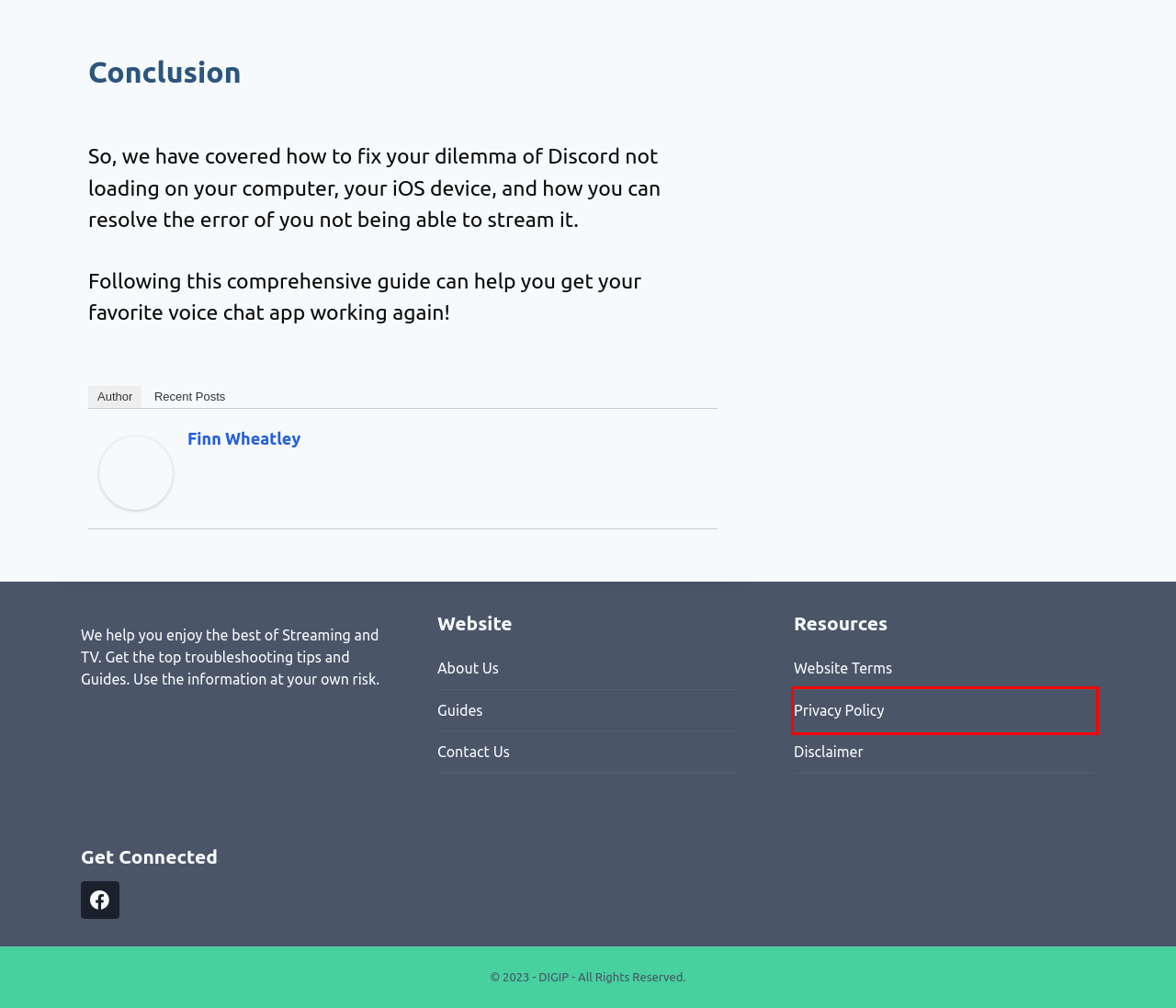A screenshot of a webpage is given, featuring a red bounding box around a UI element. Please choose the webpage description that best aligns with the new webpage after clicking the element in the bounding box. These are the descriptions:
A. Can You Undelete A Discord Server? - (Must Know!)
B. How Far Can Ring Camera See? - (Know Here!)
C. Disclaimer
D. Contact Us
E. Privacy Policy - SenseMother
F. About Us
G. How To Resolve Discord Not Loading... | Protected by DMCA.com
H. Terms And Conditions - SenseMother

E